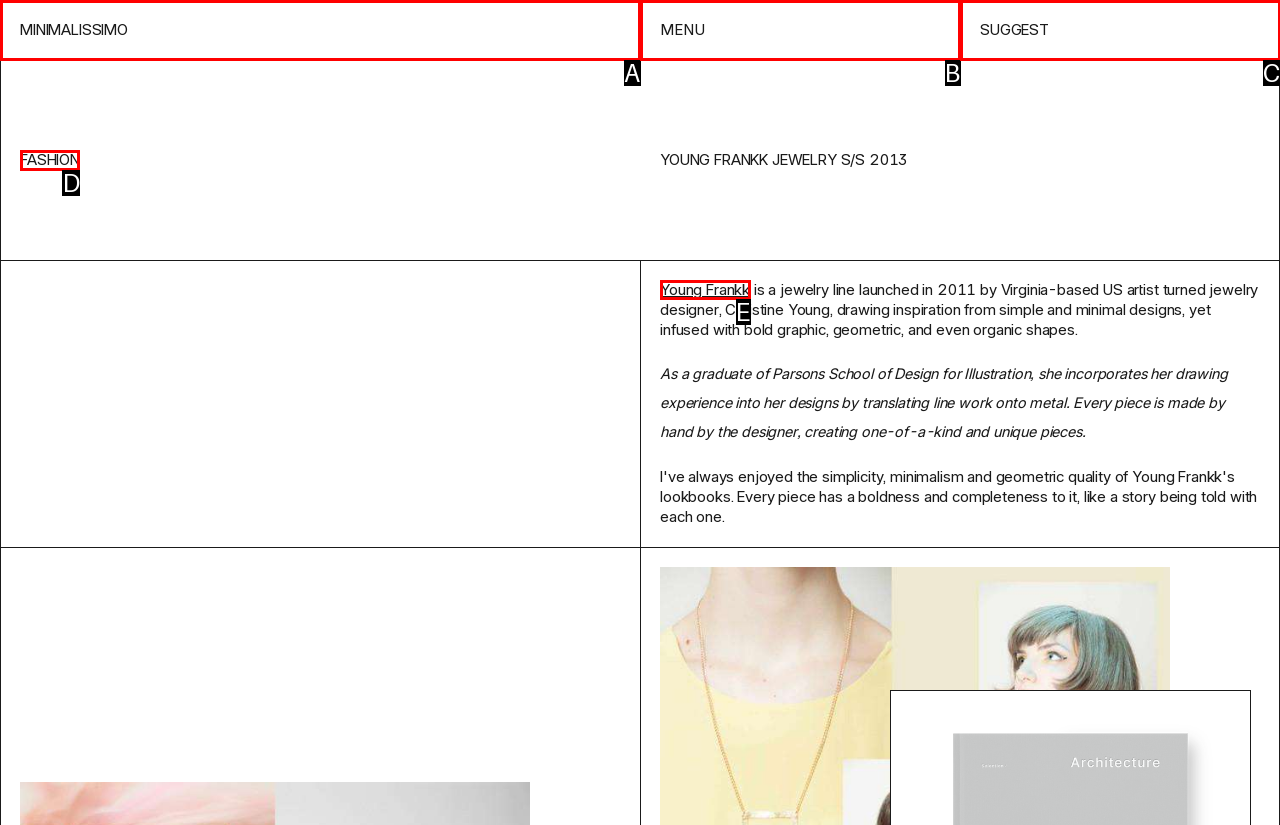Which HTML element fits the description: Young Frankk? Respond with the letter of the appropriate option directly.

E